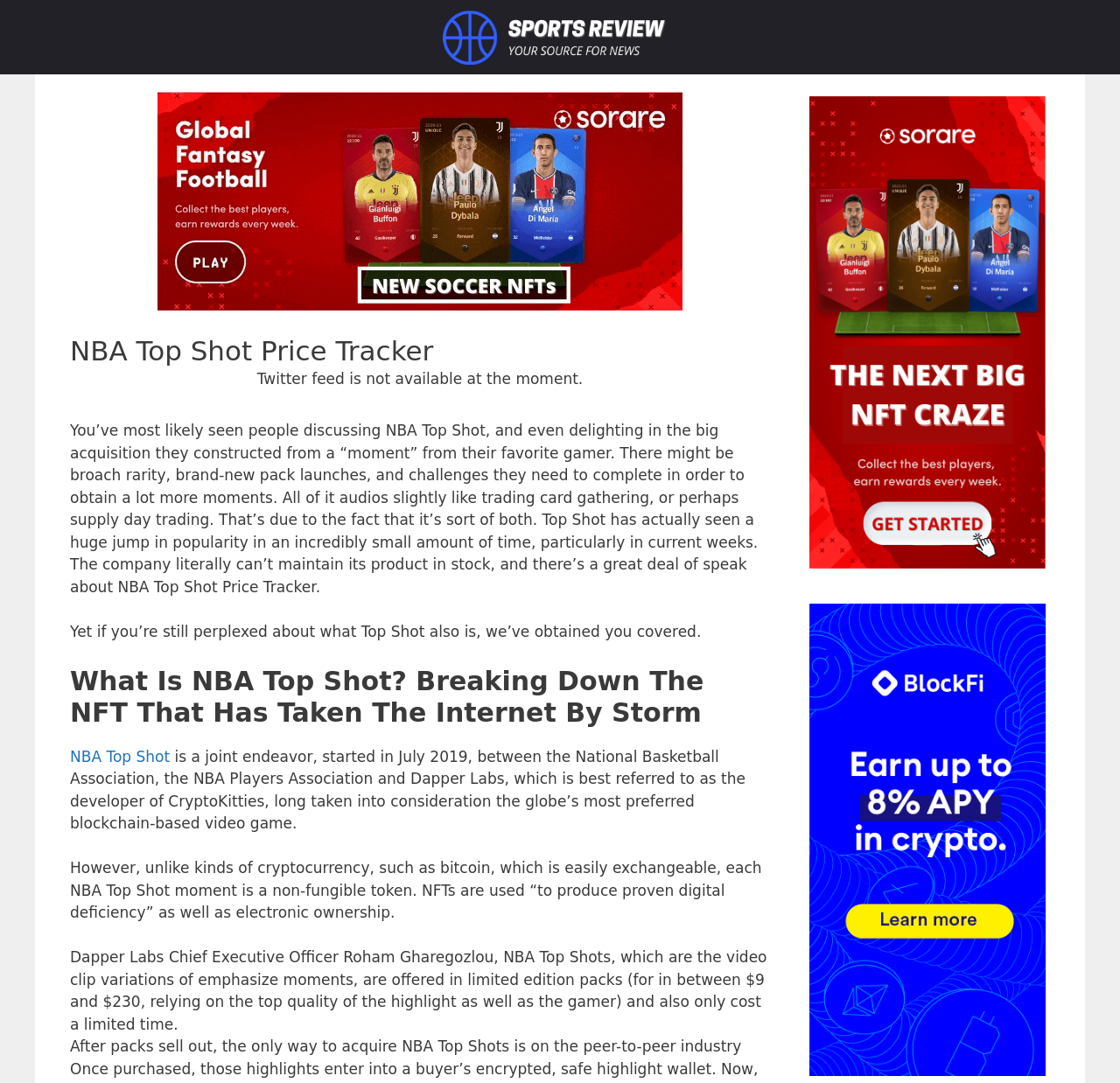What is the price range of NBA Top Shot moment packs?
Based on the visual, give a brief answer using one word or a short phrase.

$9 to $230